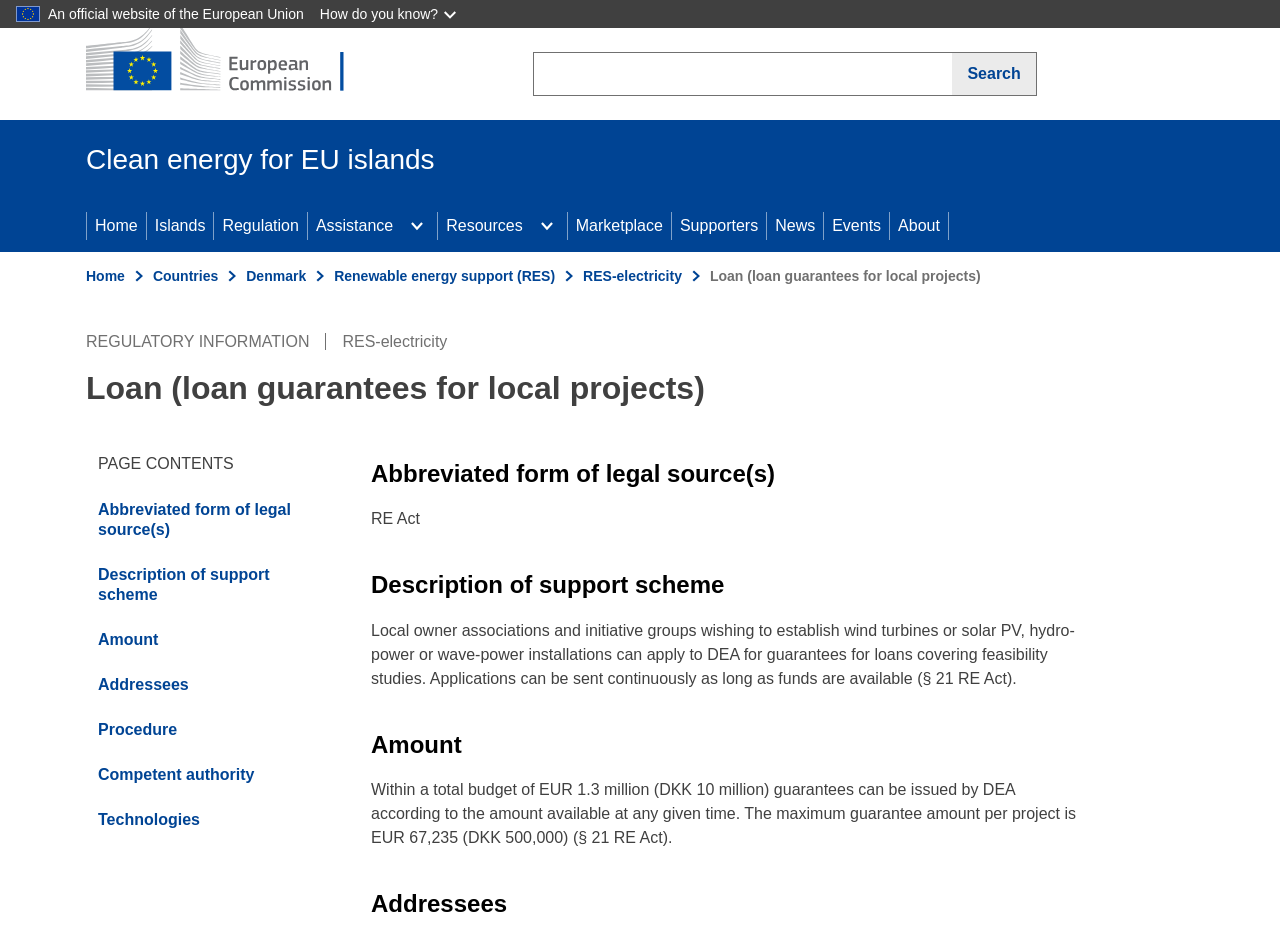How many links are there in the site navigation menu?
Refer to the image and answer the question using a single word or phrase.

11